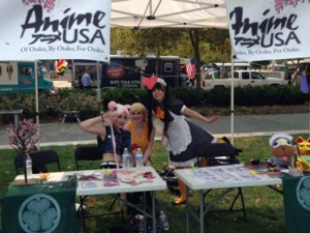Provide a one-word or short-phrase answer to the question:
How many cosplayers are posing beneath the canopy?

Three